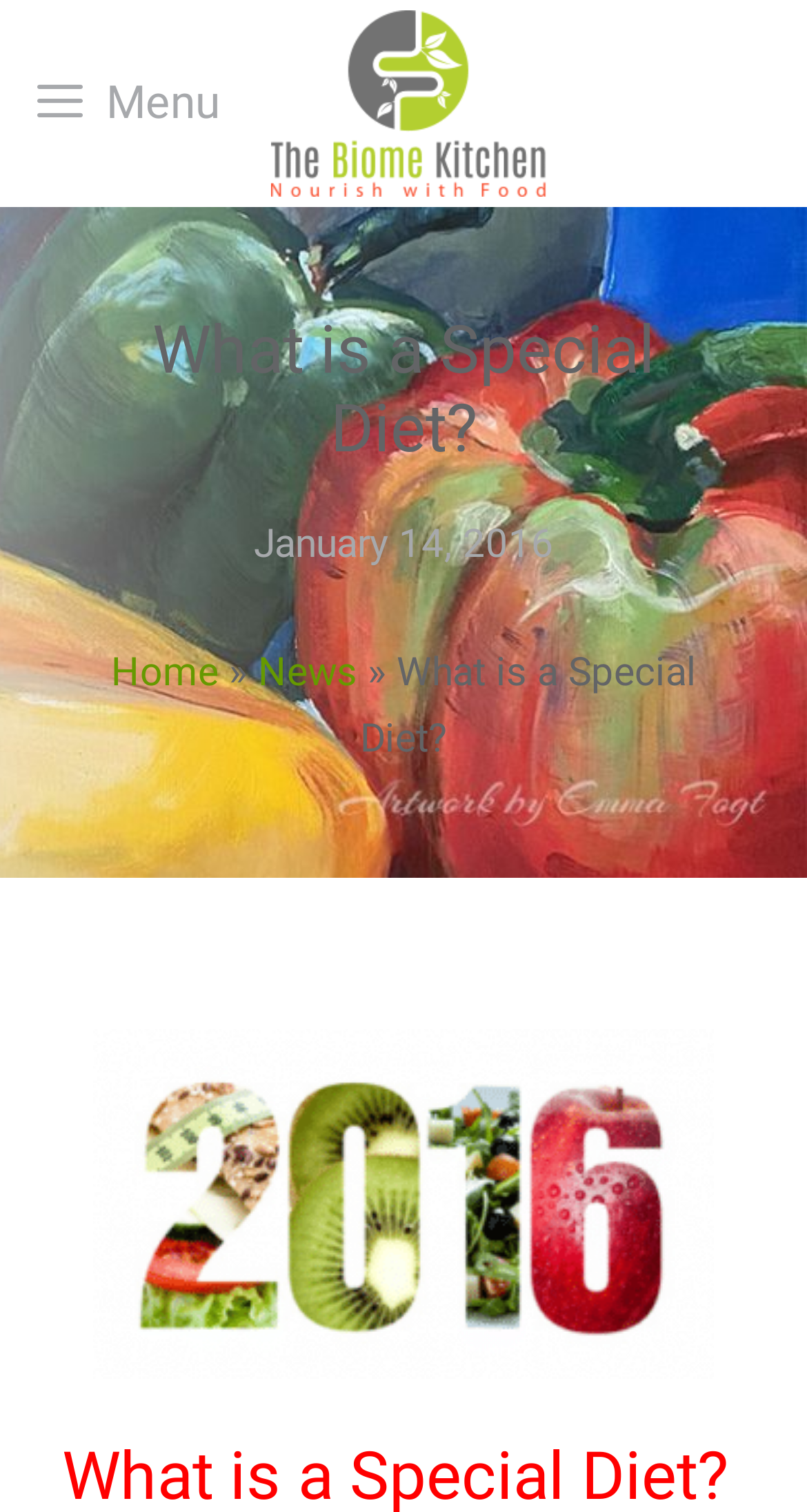Illustrate the webpage with a detailed description.

The webpage is about the topic "What is a Special Diet?" which is also known as a therapeutic diet, controlling the intake of certain foods or nutrients as part of a treatment. 

At the top left corner, there is a button labeled "Menu" which is not expanded. Next to it, there is a heading with the same title "What is a Special Diet?" taking up most of the top section. 

Below the heading, there is a time element with the text "January 14, 2016". On the left side, there are two links, "Home" and "News", with a "»" symbol in between. 

The main content of the webpage starts with a title "What is a Special Diet?" which is positioned below the links. Below this title, there is a large image taking up most of the remaining space, labeled "2016-Special-Diet".